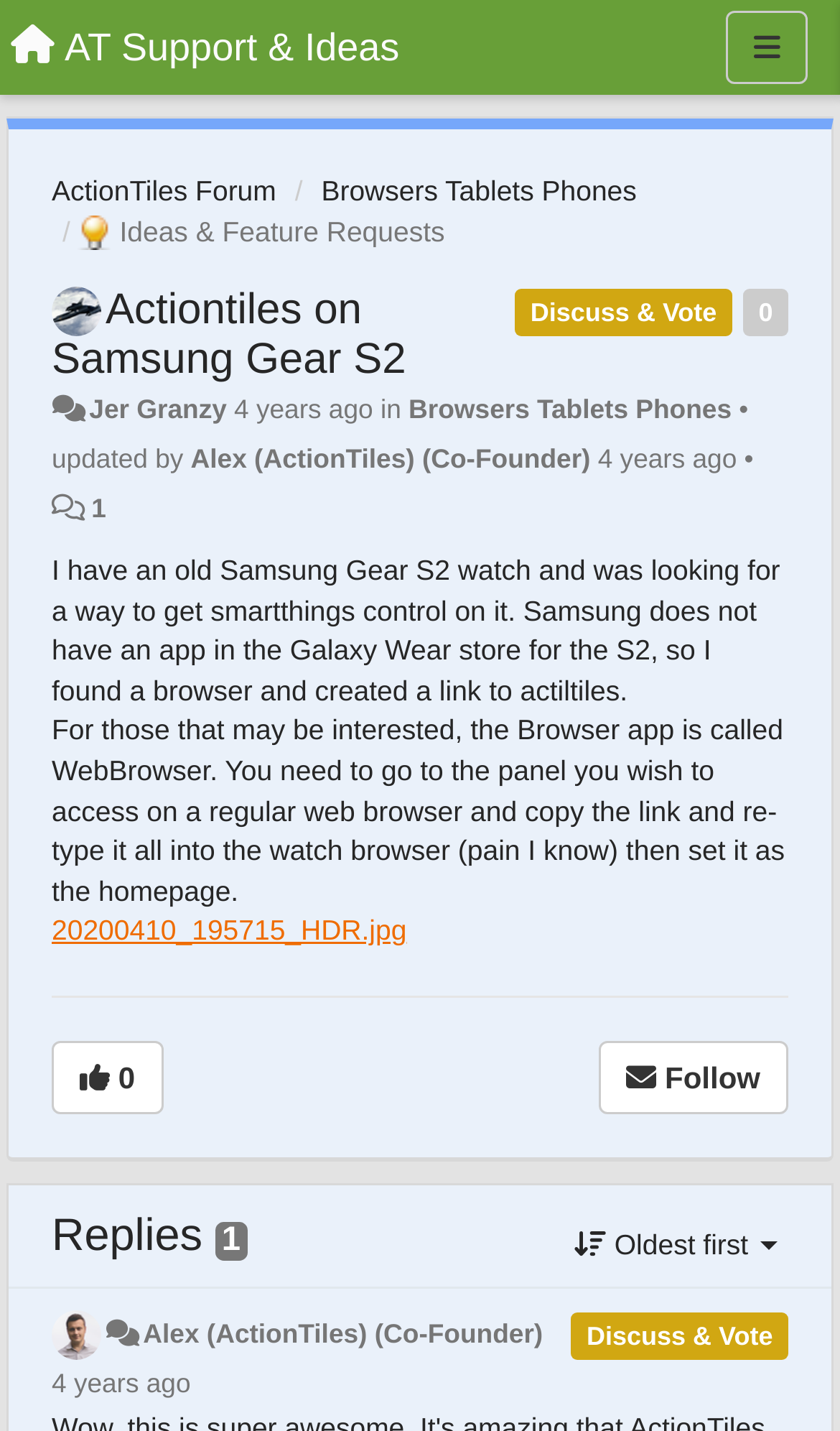Find the bounding box coordinates for the UI element that matches this description: "aria-label="Menu"".

[0.864, 0.008, 0.962, 0.059]